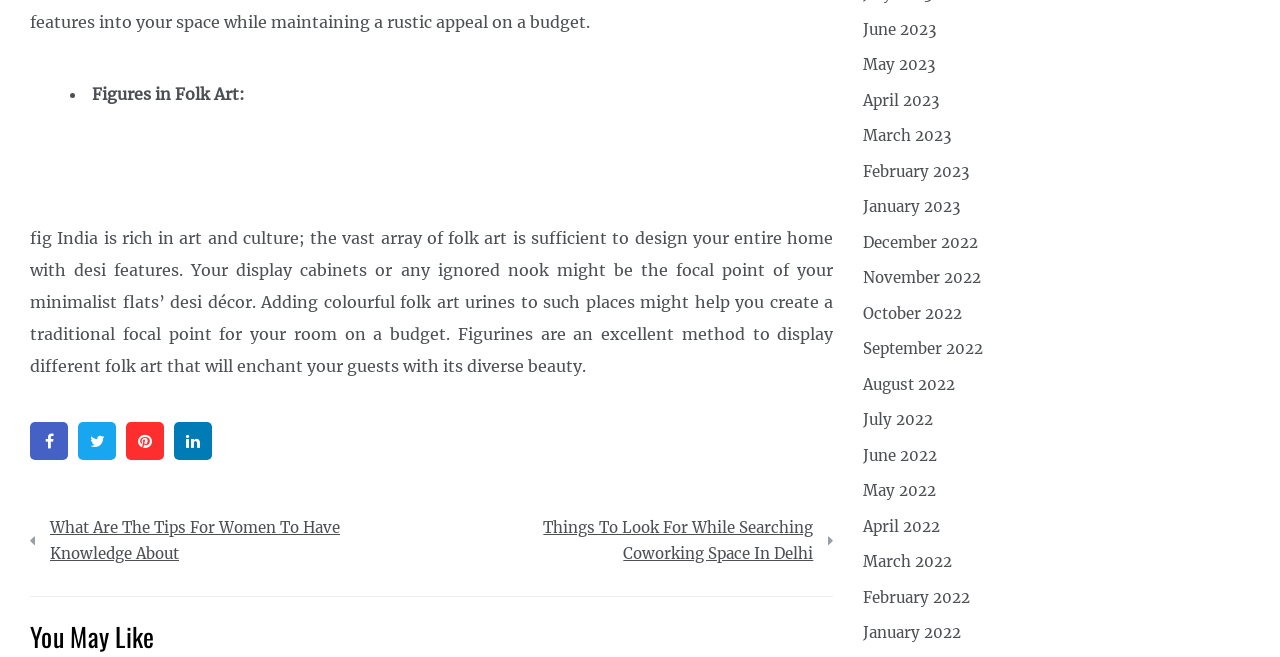Please locate the bounding box coordinates of the region I need to click to follow this instruction: "Click the 'Shop' link".

None